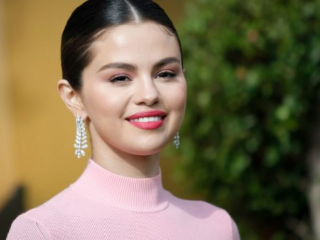What is the woman wearing around her neck?
Carefully analyze the image and provide a thorough answer to the question.

According to the caption, the woman is dressed in a 'soft pink turtleneck sweater', which implies that she is wearing the sweater around her neck.